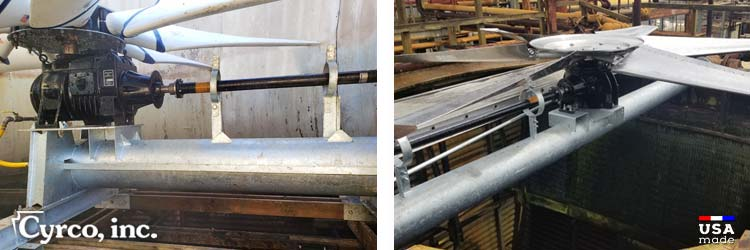Provide a brief response to the question using a single word or phrase: 
Where are the products manufactured?

USA